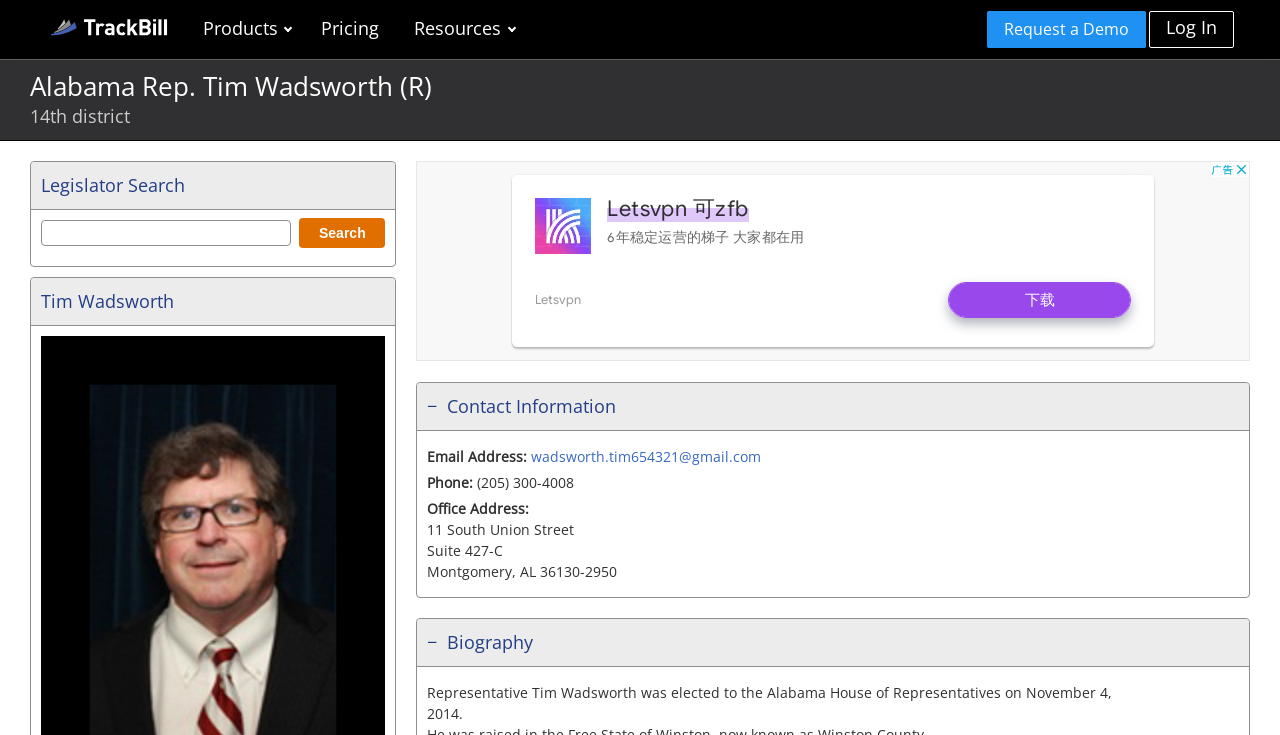Produce a meticulous description of the webpage.

This webpage is about Rep. Tim Wadsworth, representing the 14th district of Alabama. At the top left, there is a logo of TrackBill, accompanied by a link to the TrackBill website. Next to it, there are several links to different products, including PolicyEngage, TrackBill, FlashMention, Hub, and IgniteAdvocacy, each with its own icon.

Below these links, there is a section dedicated to Rep. Tim Wadsworth, with a heading displaying his name and district. Underneath, there is a legislator search section, where users can input a search query and click the "Search" button.

To the right of the search section, there is a table displaying information about Rep. Tim Wadsworth, including his contact information, such as email address, phone number, and office address. Below this table, there is a biography section, which provides a brief description of Rep. Wadsworth's background, including his election to the Alabama House of Representatives in 2014.

At the top right, there are links to "Pricing", "Resources", "Strategy Guides", "Bill Search", and "Legislator Lookup". Further to the right, there are buttons to "Request a Demo" and "Log In".